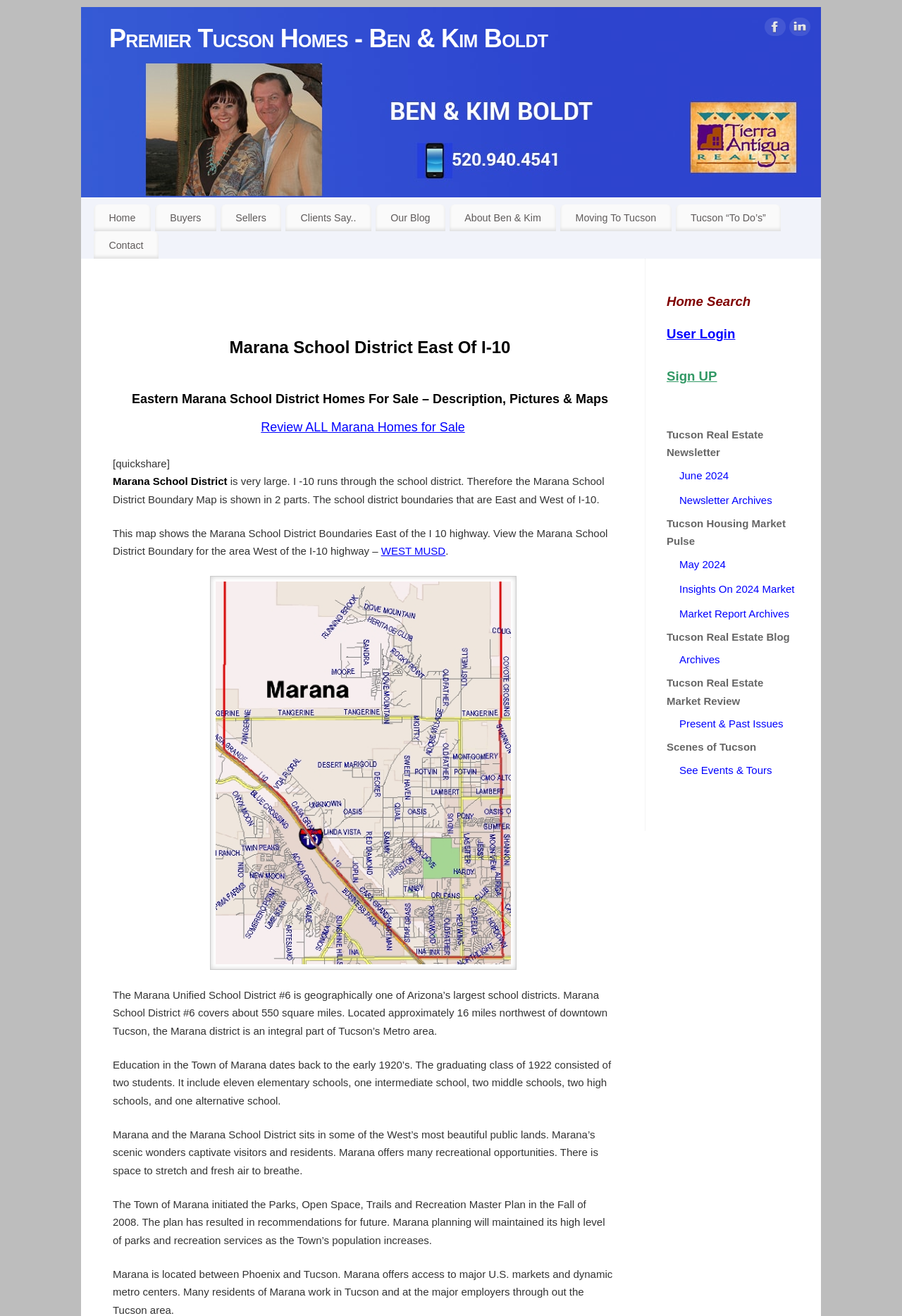Given the element description May 2024, identify the bounding box coordinates for the UI element on the webpage screenshot. The format should be (top-left x, top-left y, bottom-right x, bottom-right y), with values between 0 and 1.

[0.753, 0.424, 0.805, 0.433]